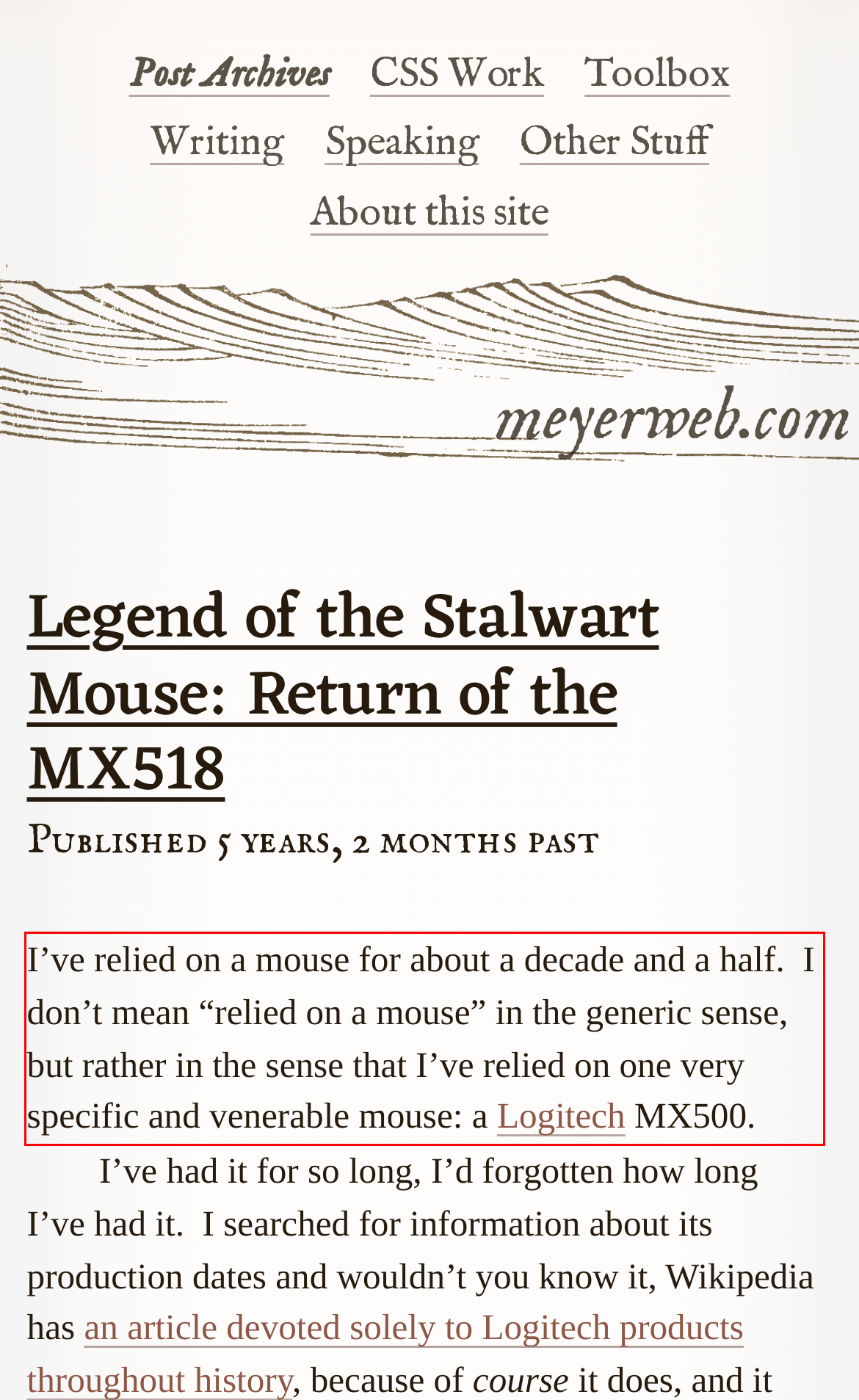Given a webpage screenshot, locate the red bounding box and extract the text content found inside it.

I’ve relied on a mouse for about a decade and a half. I don’t mean “relied on a mouse” in the generic sense, but rather in the sense that I’ve relied on one very specific and venerable mouse: a Logitech MX500.